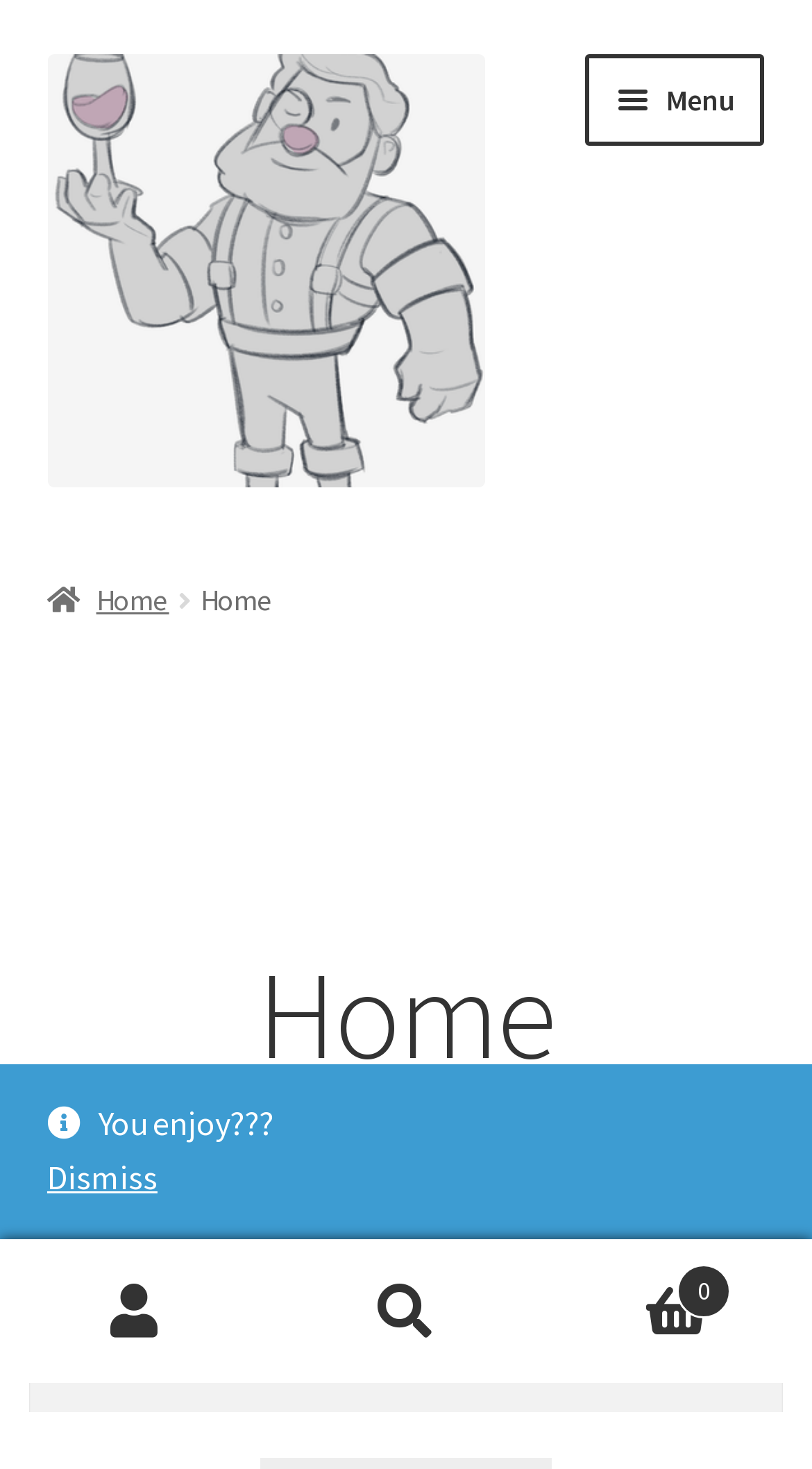Predict the bounding box coordinates of the area that should be clicked to accomplish the following instruction: "Go to home page". The bounding box coordinates should consist of four float numbers between 0 and 1, i.e., [left, top, right, bottom].

[0.058, 0.332, 0.942, 0.408]